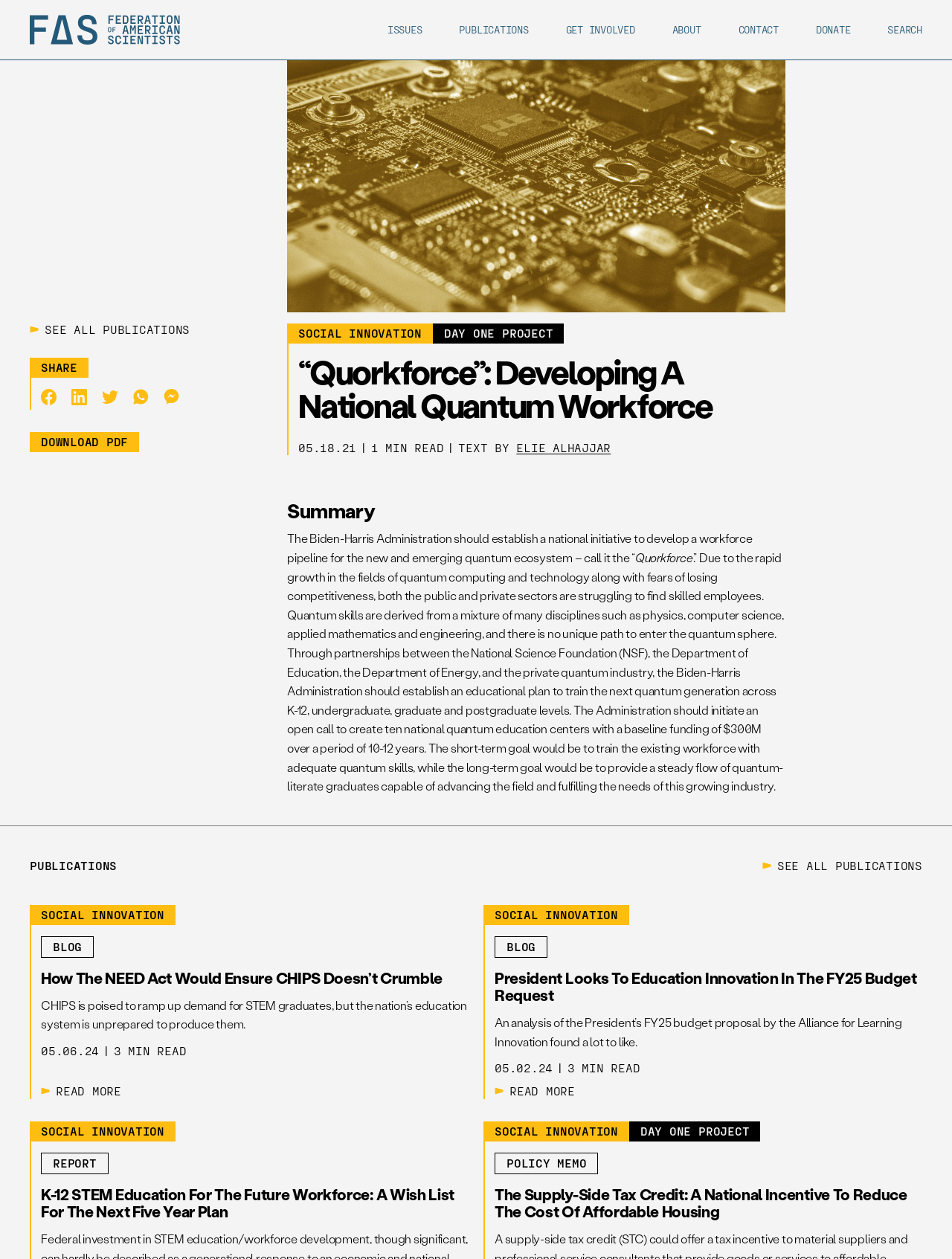Determine the bounding box coordinates of the clickable element to achieve the following action: 'Click on the 'ELIE ALHAJJAR' link'. Provide the coordinates as four float values between 0 and 1, formatted as [left, top, right, bottom].

[0.542, 0.35, 0.642, 0.361]